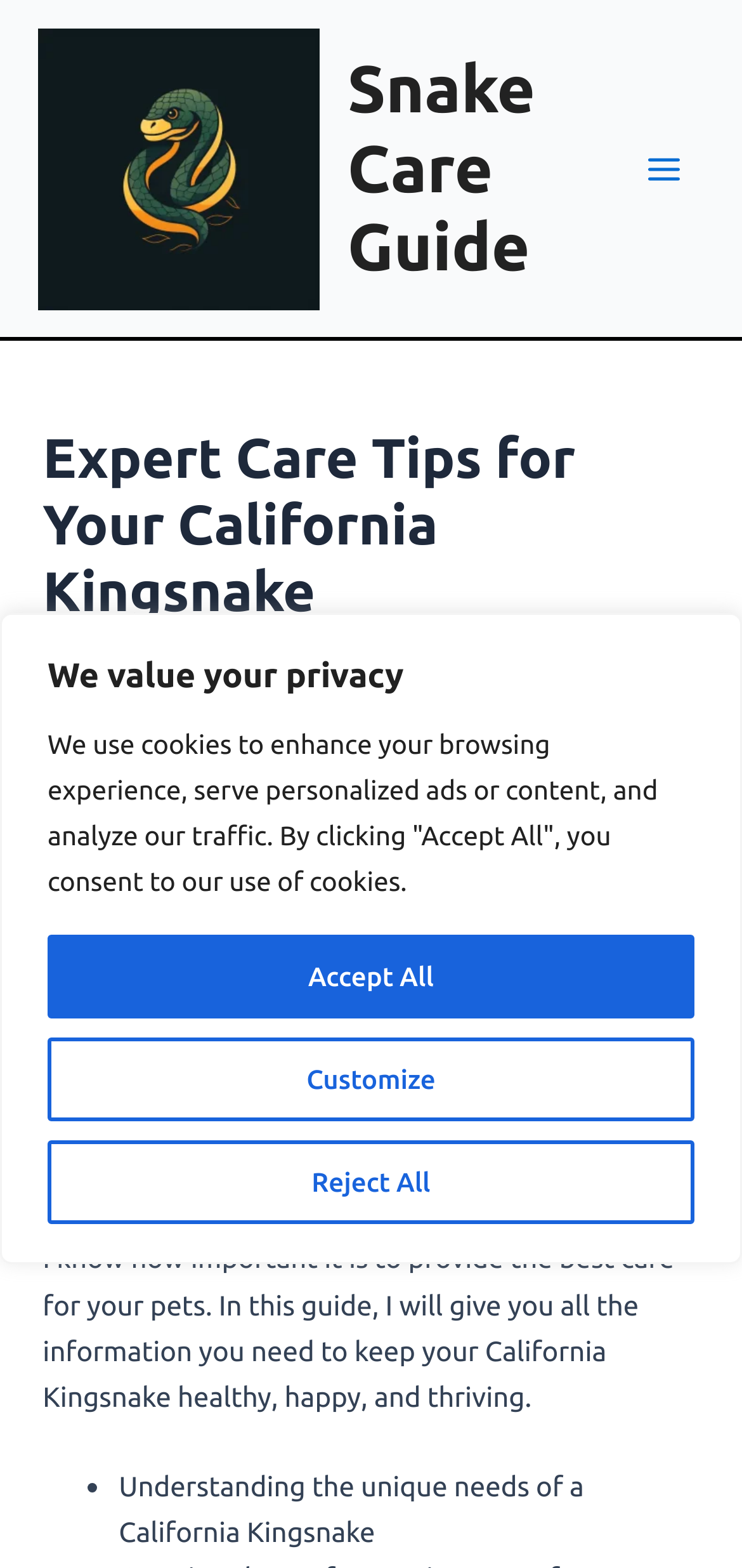What is the first point in the article?
Please give a detailed answer to the question using the information shown in the image.

The first point in the article can be found by looking at the list of points below the introductory paragraph, where it says '• Understanding the unique needs of a California Kingsnake'.